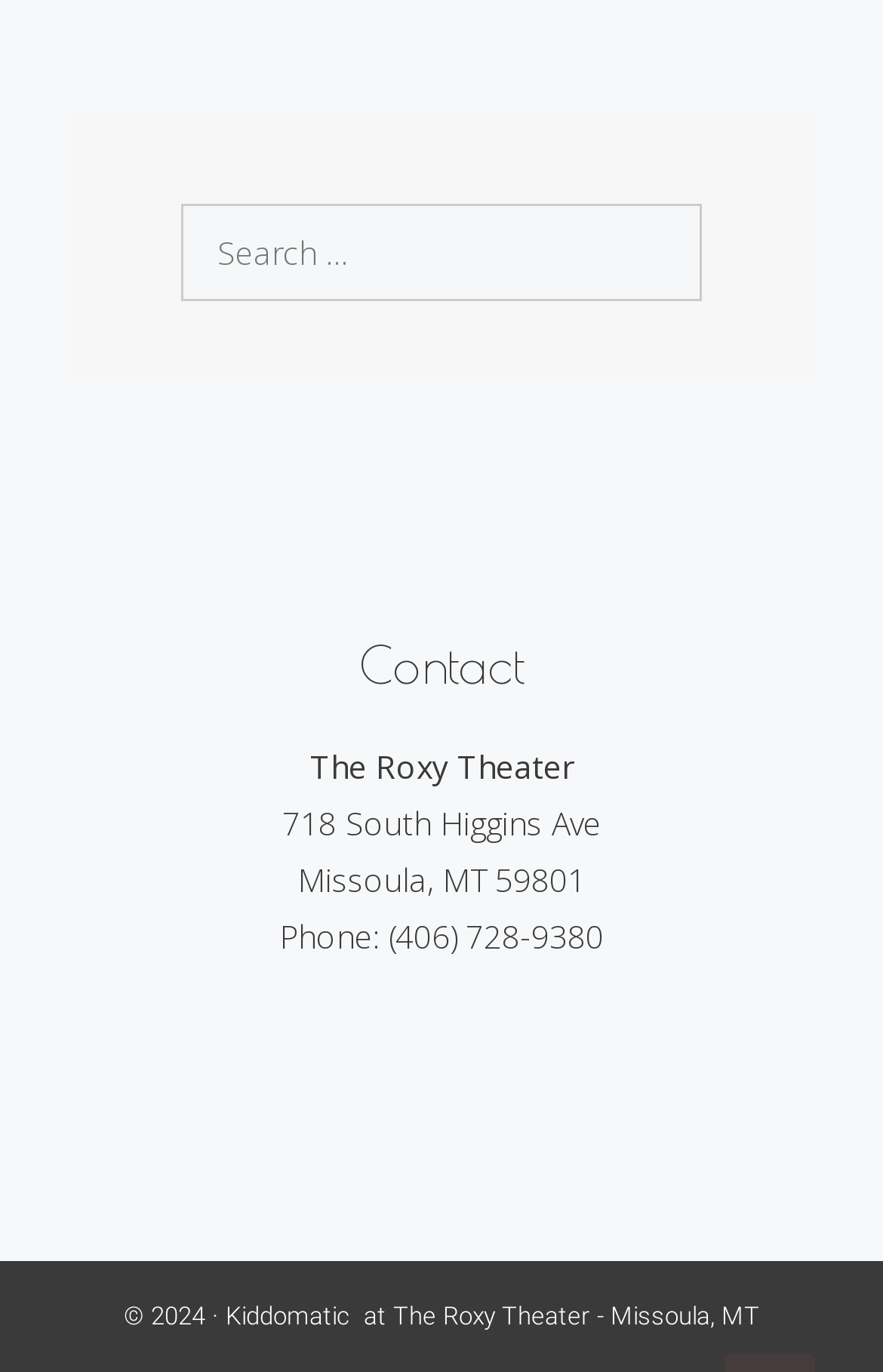What is the name of the theater?
Give a detailed response to the question by analyzing the screenshot.

I found the answer by looking at the StaticText element with the text 'The Roxy Theater' which is a part of the complementary element with bounding box coordinates [0.103, 0.458, 0.897, 0.704]. This element is likely to be a heading or a title, and it mentions the name of the theater.